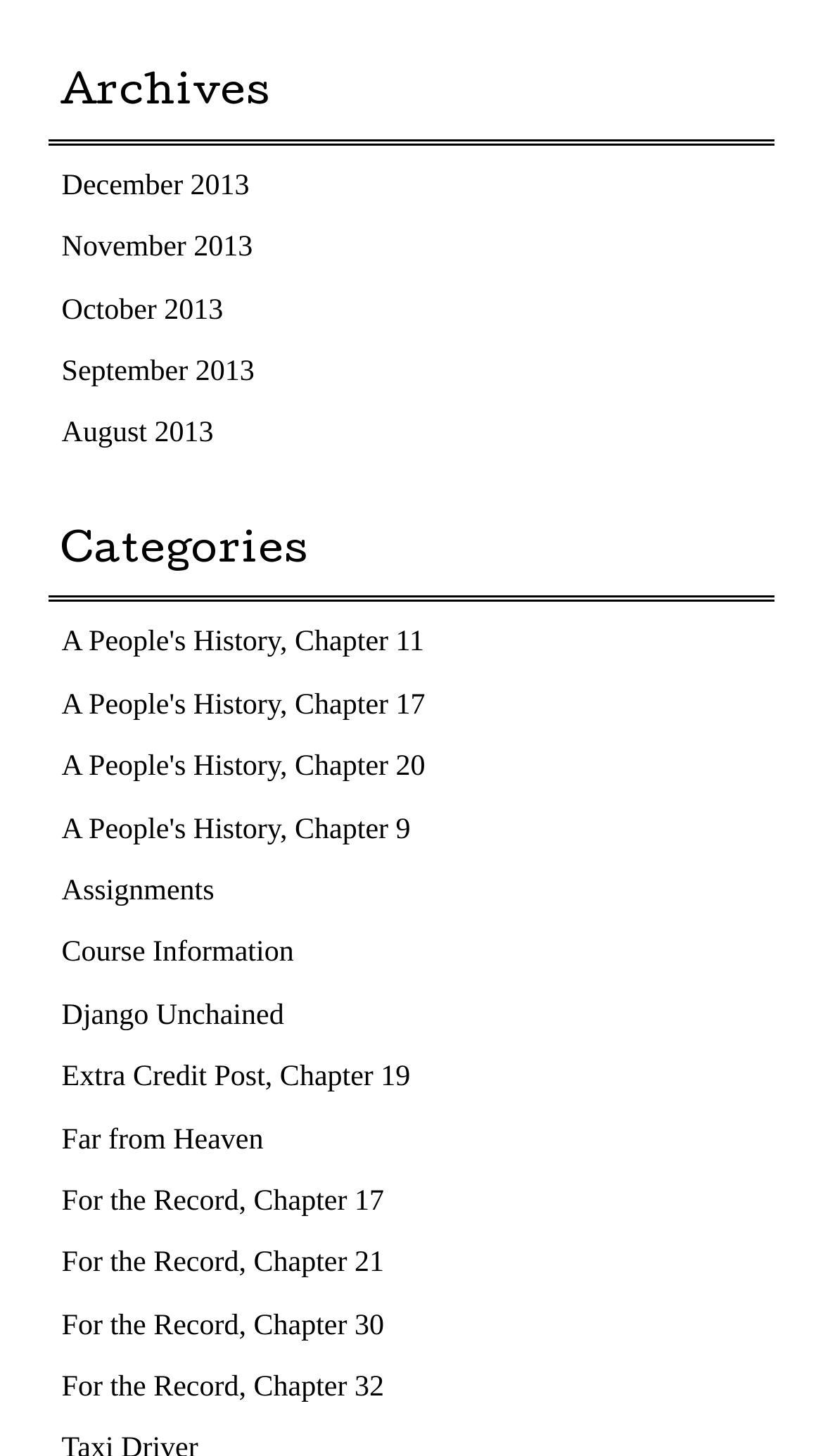Locate the bounding box coordinates of the element's region that should be clicked to carry out the following instruction: "read post about Django Unchained". The coordinates need to be four float numbers between 0 and 1, i.e., [left, top, right, bottom].

[0.075, 0.687, 0.345, 0.709]